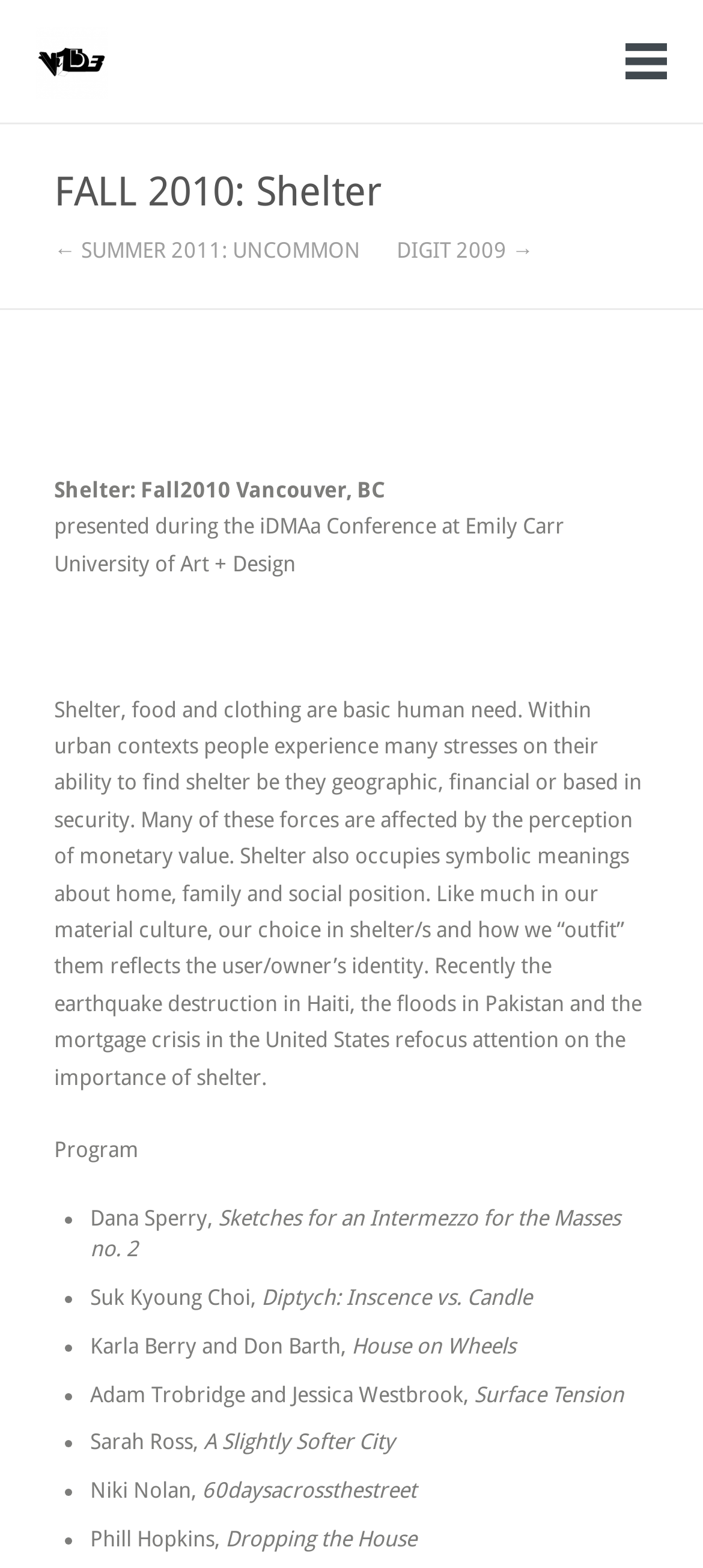What is the common thread among the projects listed? From the image, respond with a single word or brief phrase.

Shelter